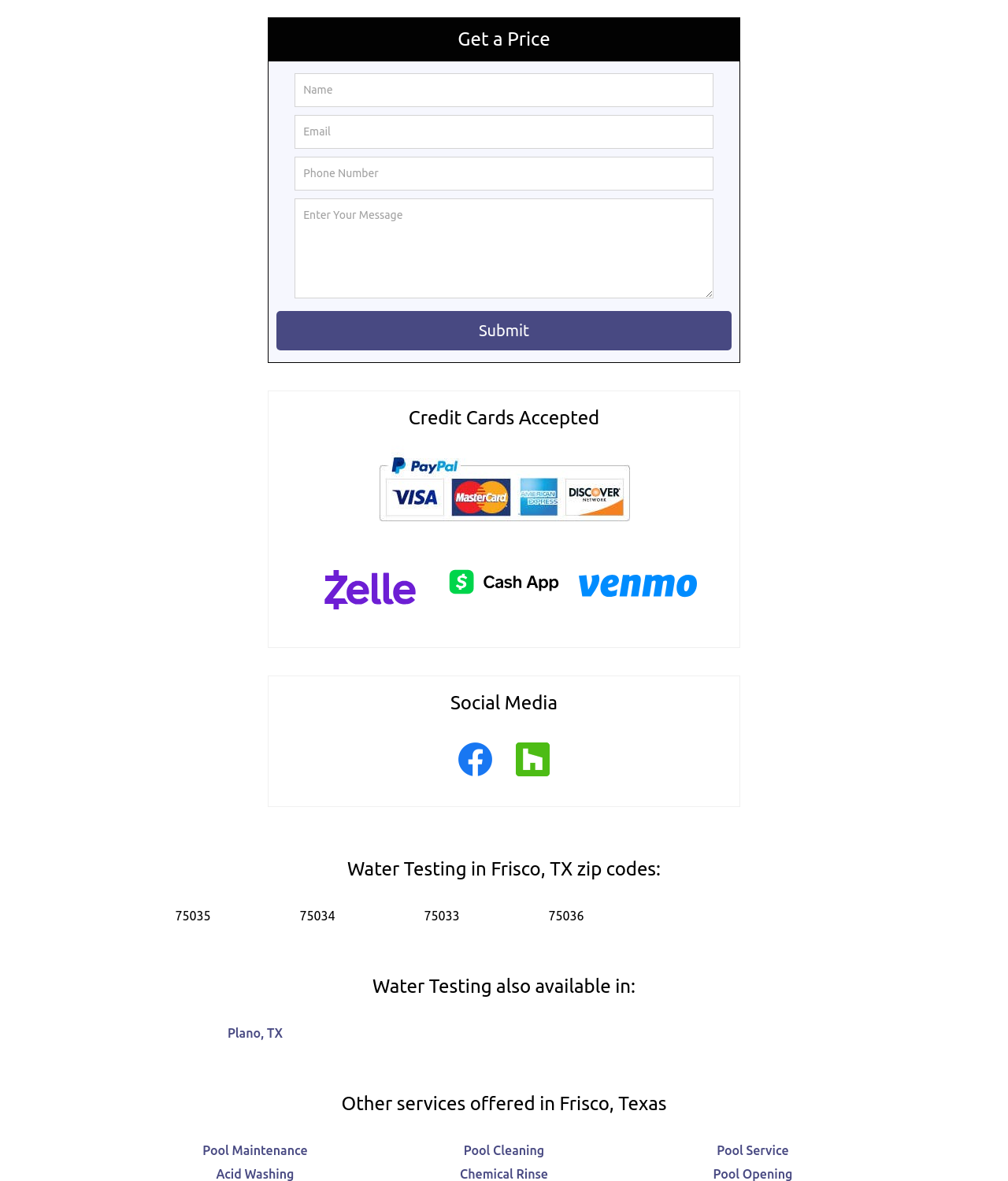Please specify the bounding box coordinates for the clickable region that will help you carry out the instruction: "Enter your name".

[0.292, 0.062, 0.708, 0.091]